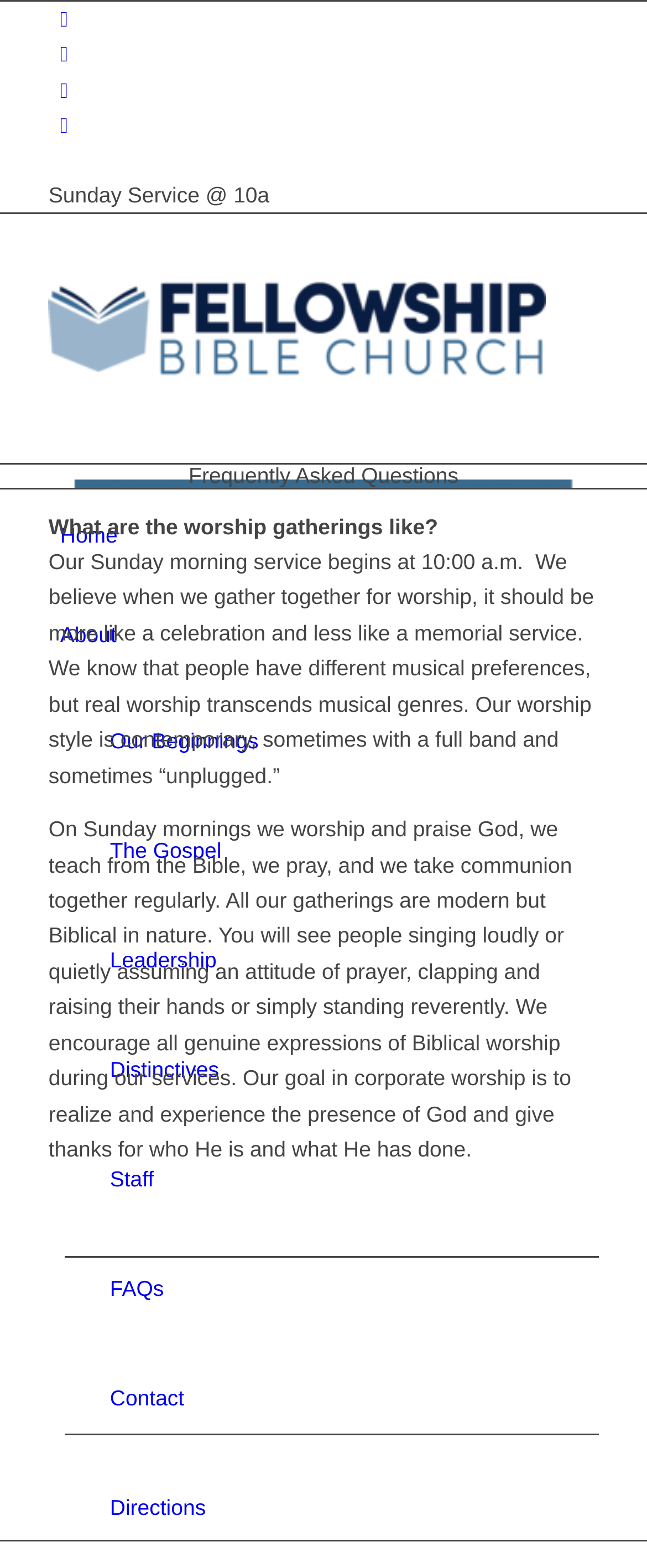What is the style of worship in the church?
Refer to the image and provide a detailed answer to the question.

The style of worship in the church can be found in the description of the worship gatherings, which states that 'Our worship style is contemporary, sometimes with a full band and sometimes “unplugged.”'